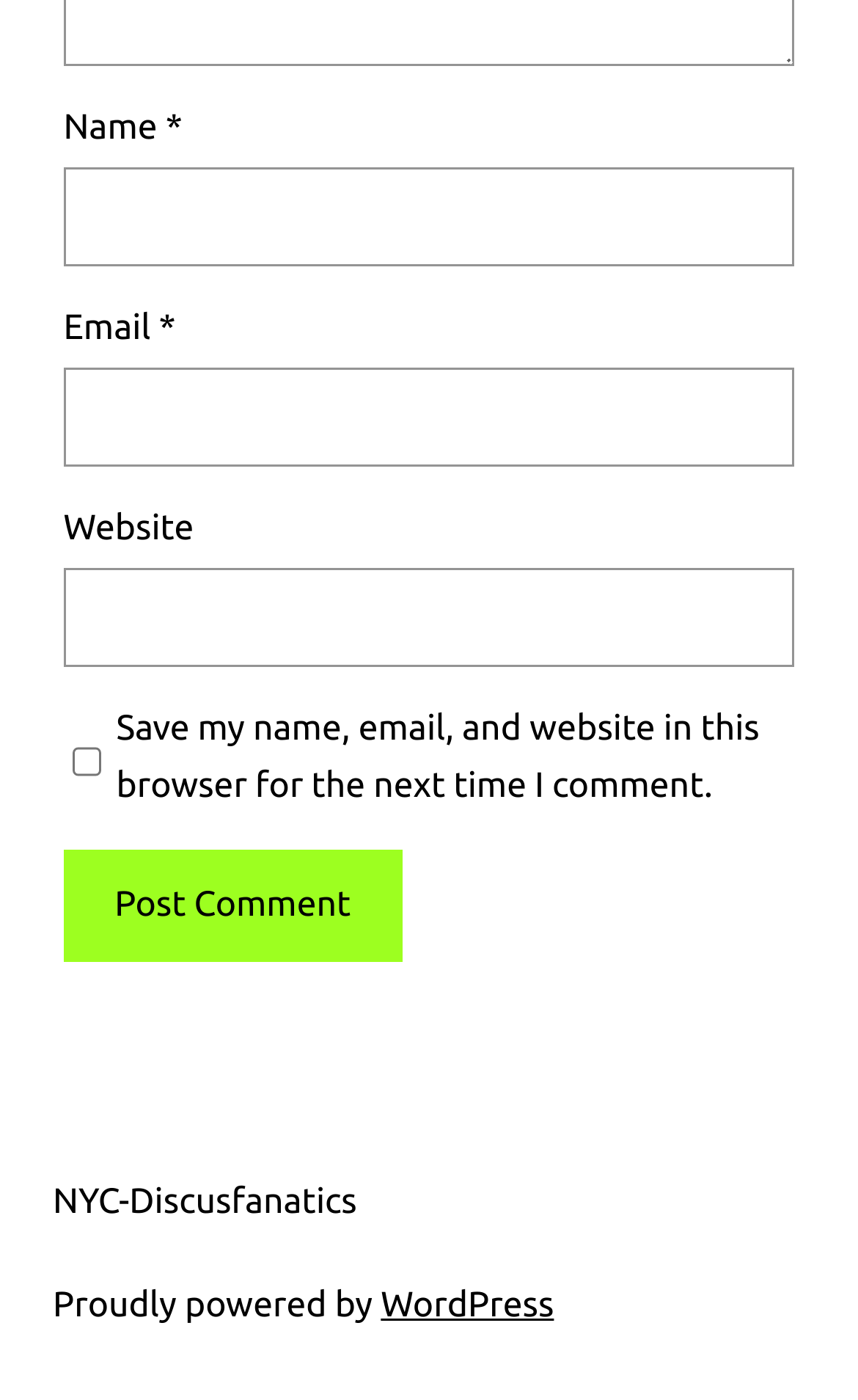What platform is powering the website?
Observe the image and answer the question with a one-word or short phrase response.

WordPress